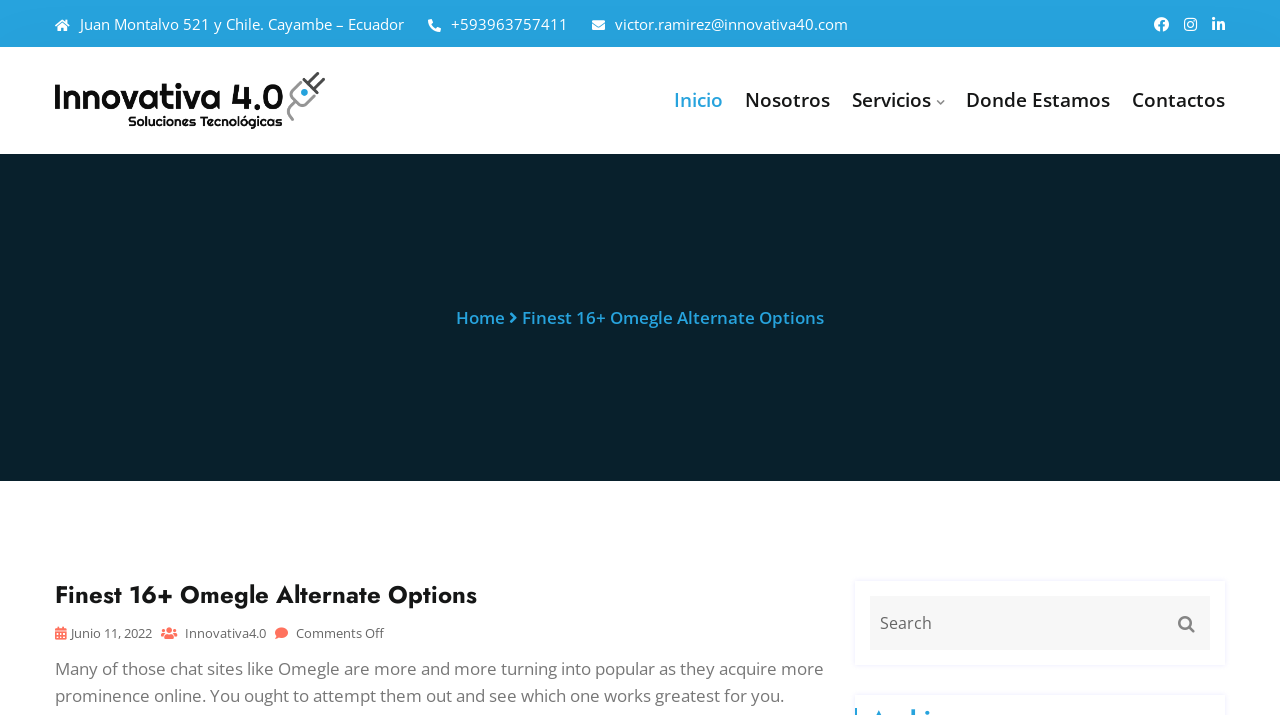What is the purpose of the textbox?
Using the image as a reference, answer the question with a short word or phrase.

Search for: